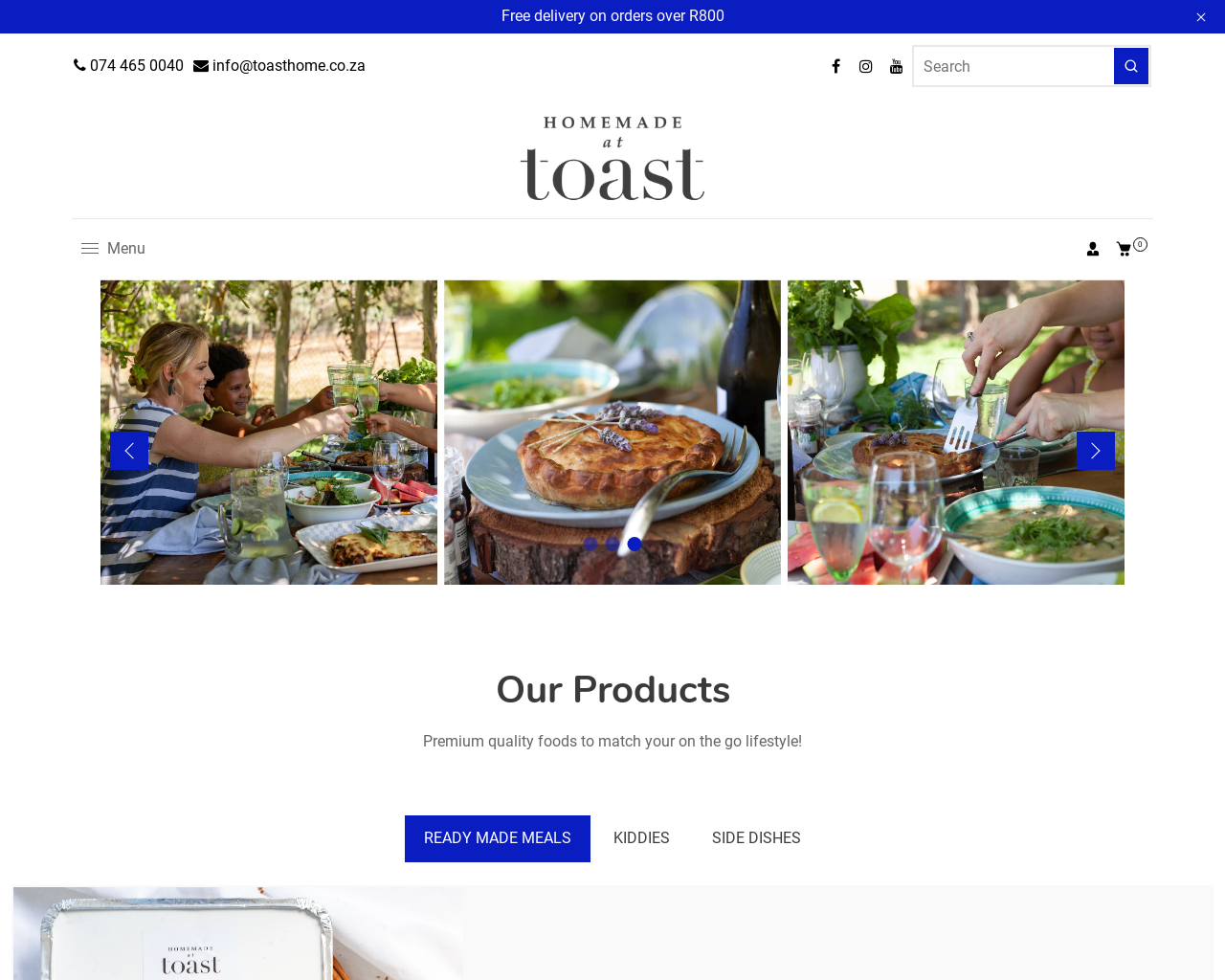Provide a one-word or one-phrase answer to the question:
Is the cart empty?

Yes